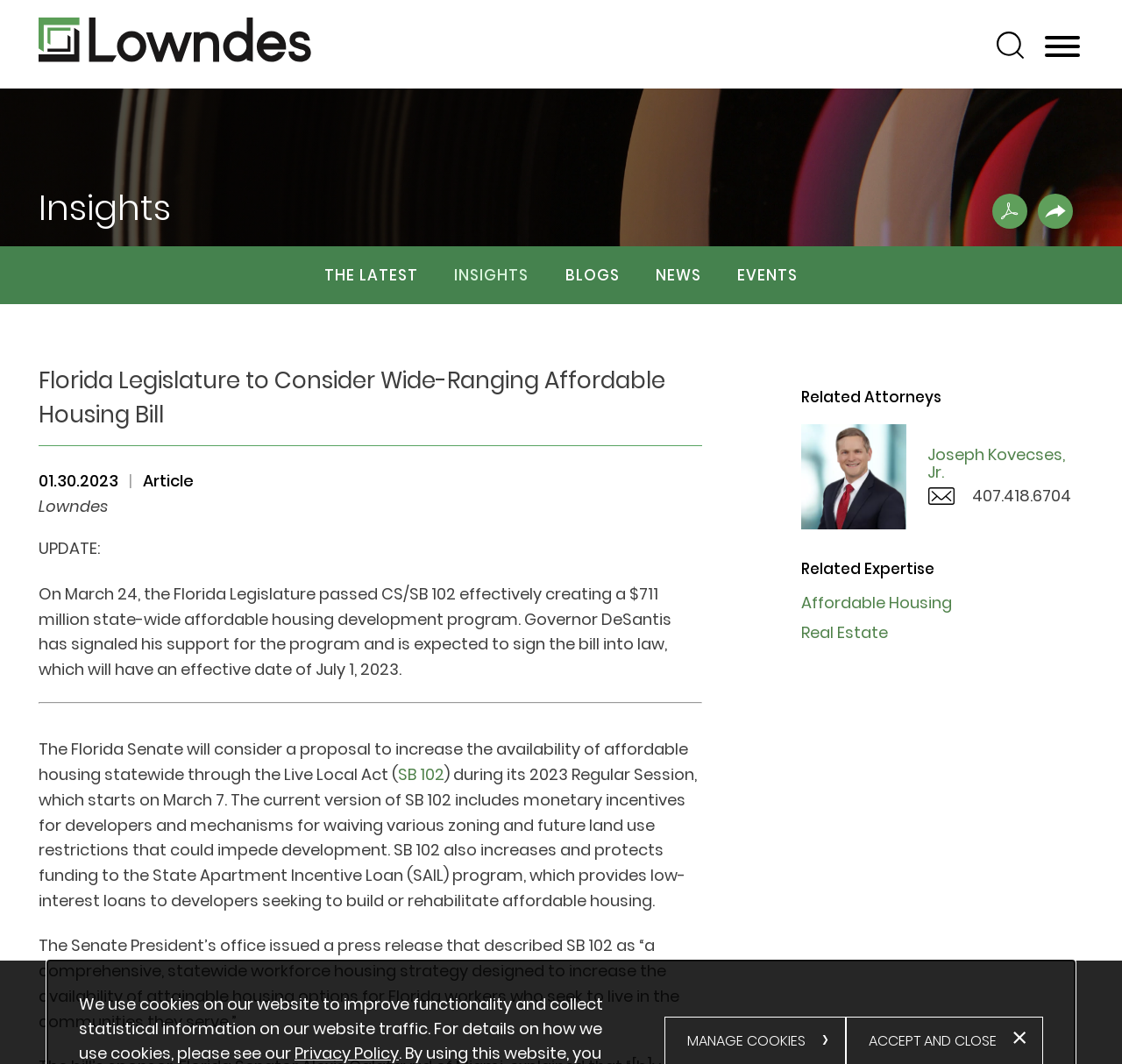Refer to the image and provide an in-depth answer to the question:
What is the name of the bill mentioned in the article?

I found the answer by reading the article content, specifically the sentence 'The Florida Senate will consider a proposal to increase the availability of affordable housing statewide through the Live Local Act (SB 102) during its 2023 Regular Session, which starts on March 7.'